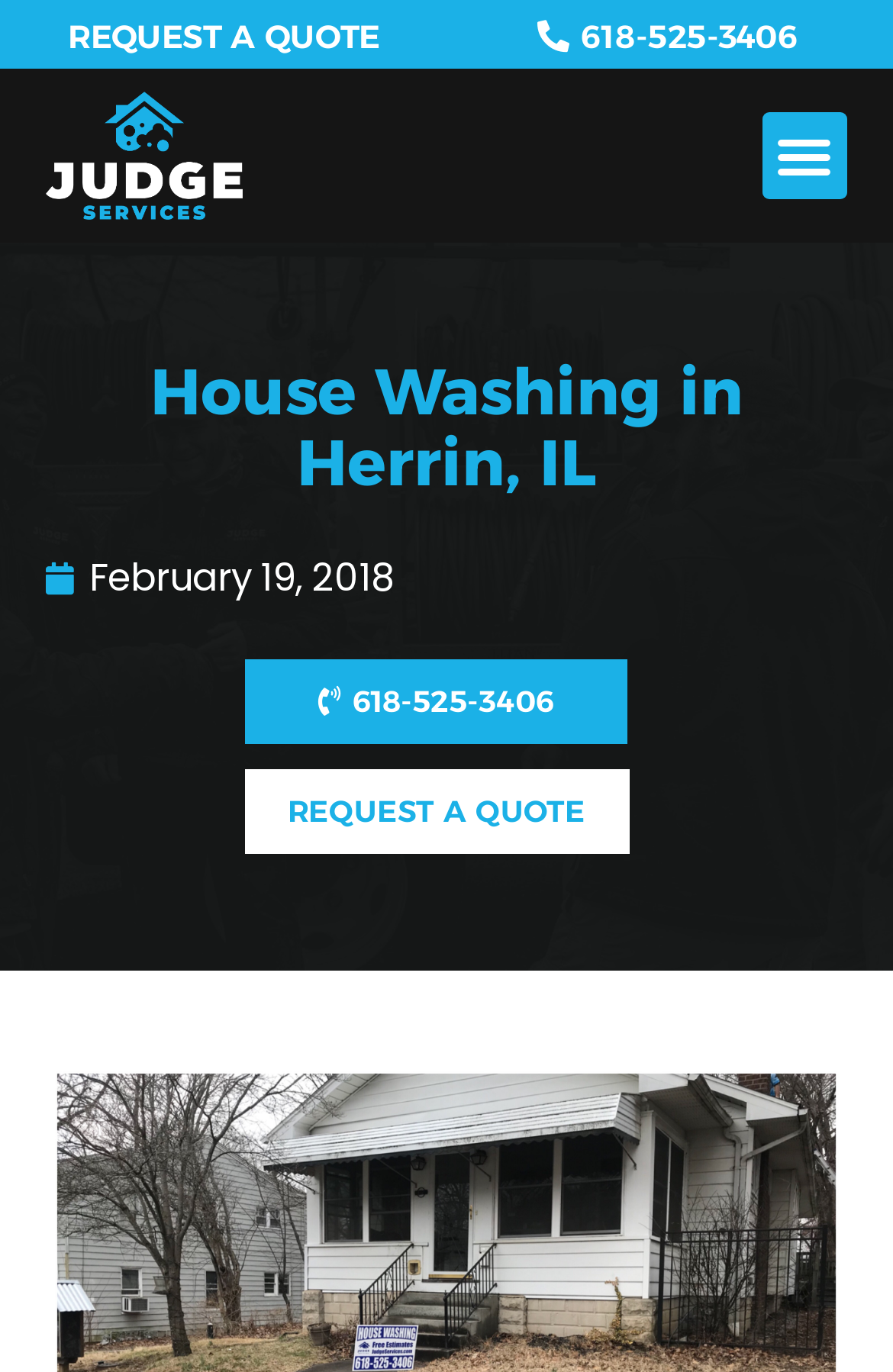Using the element description Menu, predict the bounding box coordinates for the UI element. Provide the coordinates in (top-left x, top-left y, bottom-right x, bottom-right y) format with values ranging from 0 to 1.

[0.853, 0.083, 0.949, 0.145]